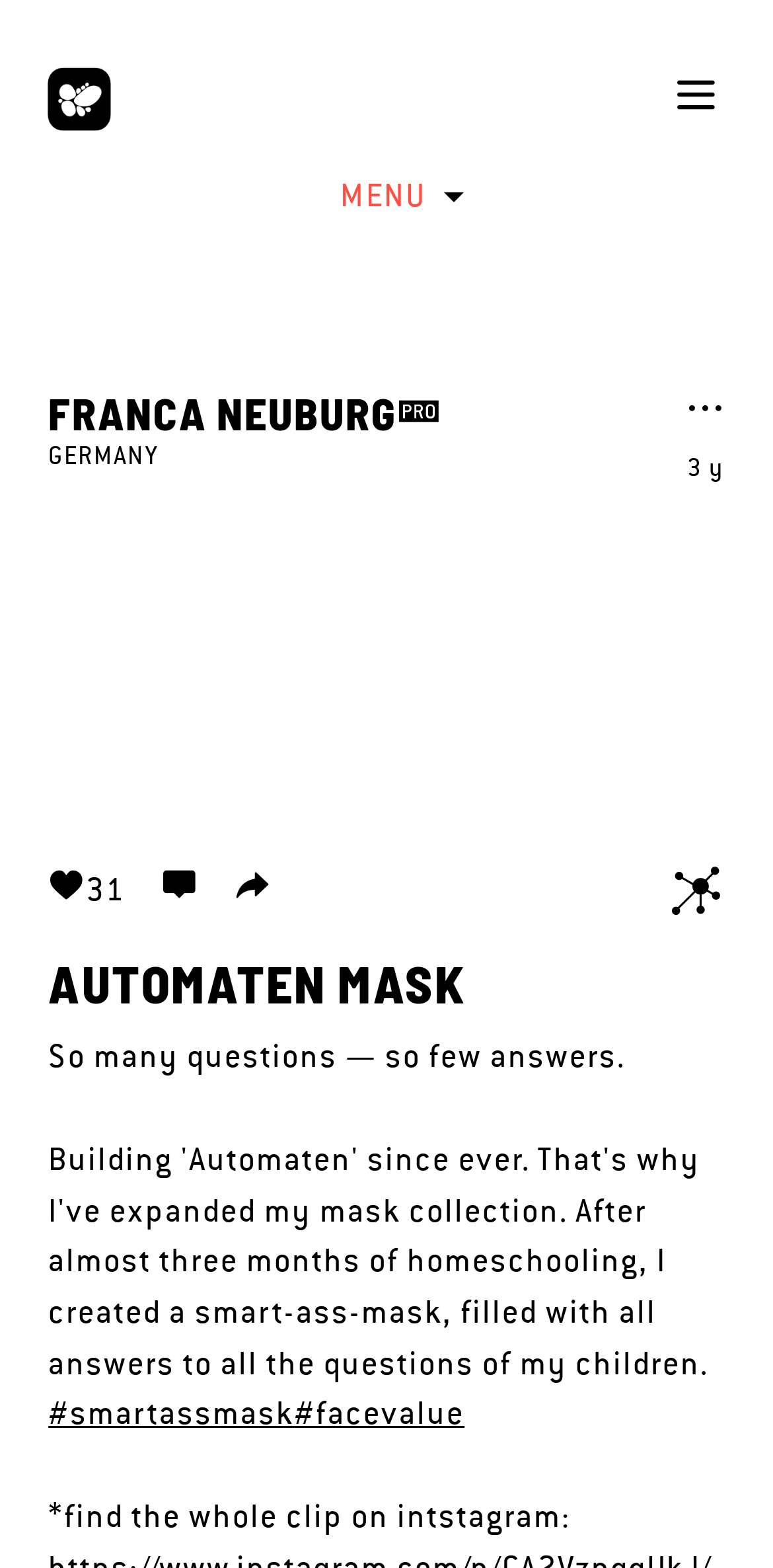Pinpoint the bounding box coordinates of the area that must be clicked to complete this instruction: "share character".

[0.304, 0.553, 0.352, 0.576]